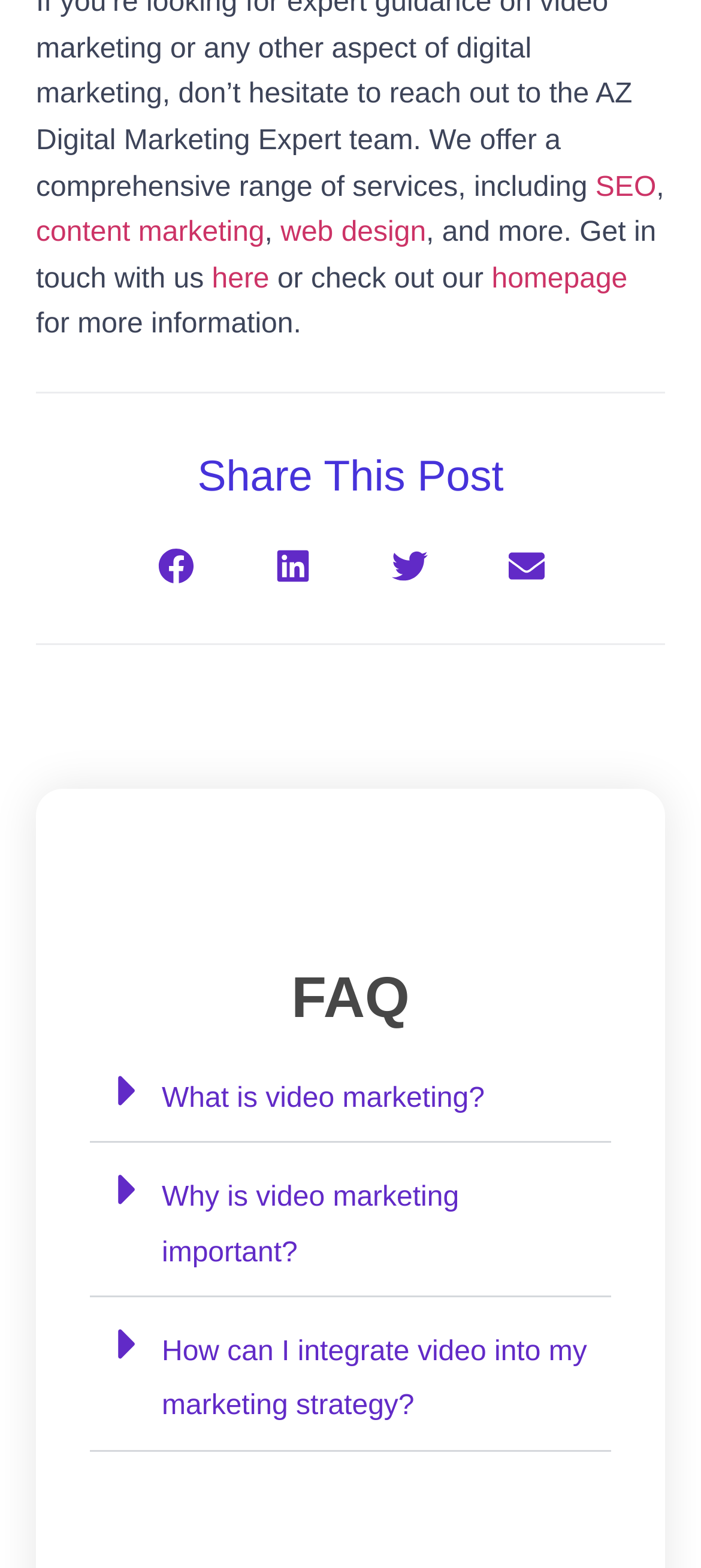Could you find the bounding box coordinates of the clickable area to complete this instruction: "select Español"?

None